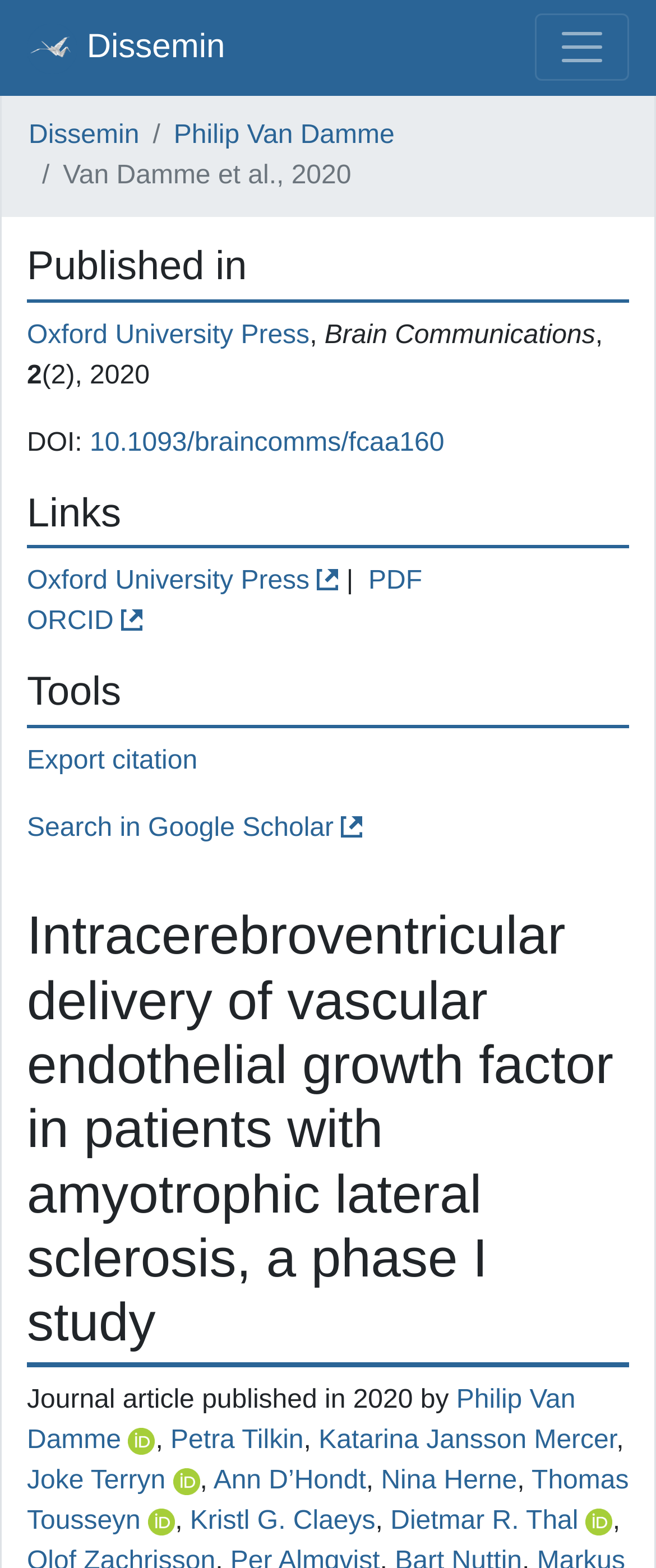Please pinpoint the bounding box coordinates for the region I should click to adhere to this instruction: "Download PDF".

[0.55, 0.362, 0.644, 0.38]